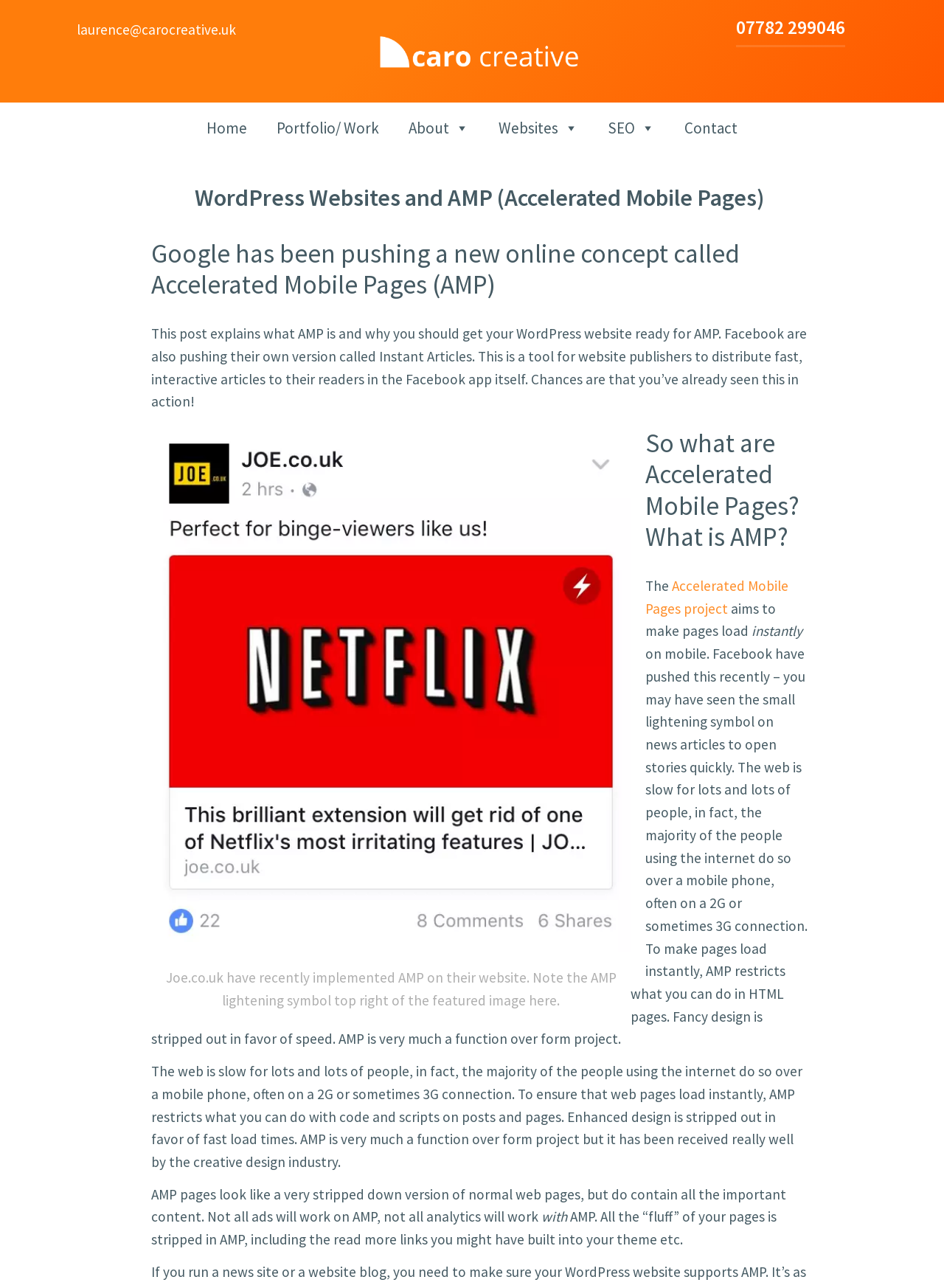Identify the bounding box coordinates for the element you need to click to achieve the following task: "Click the 'Portfolio/ Work' link". Provide the bounding box coordinates as four float numbers between 0 and 1, in the form [left, top, right, bottom].

[0.277, 0.086, 0.417, 0.114]